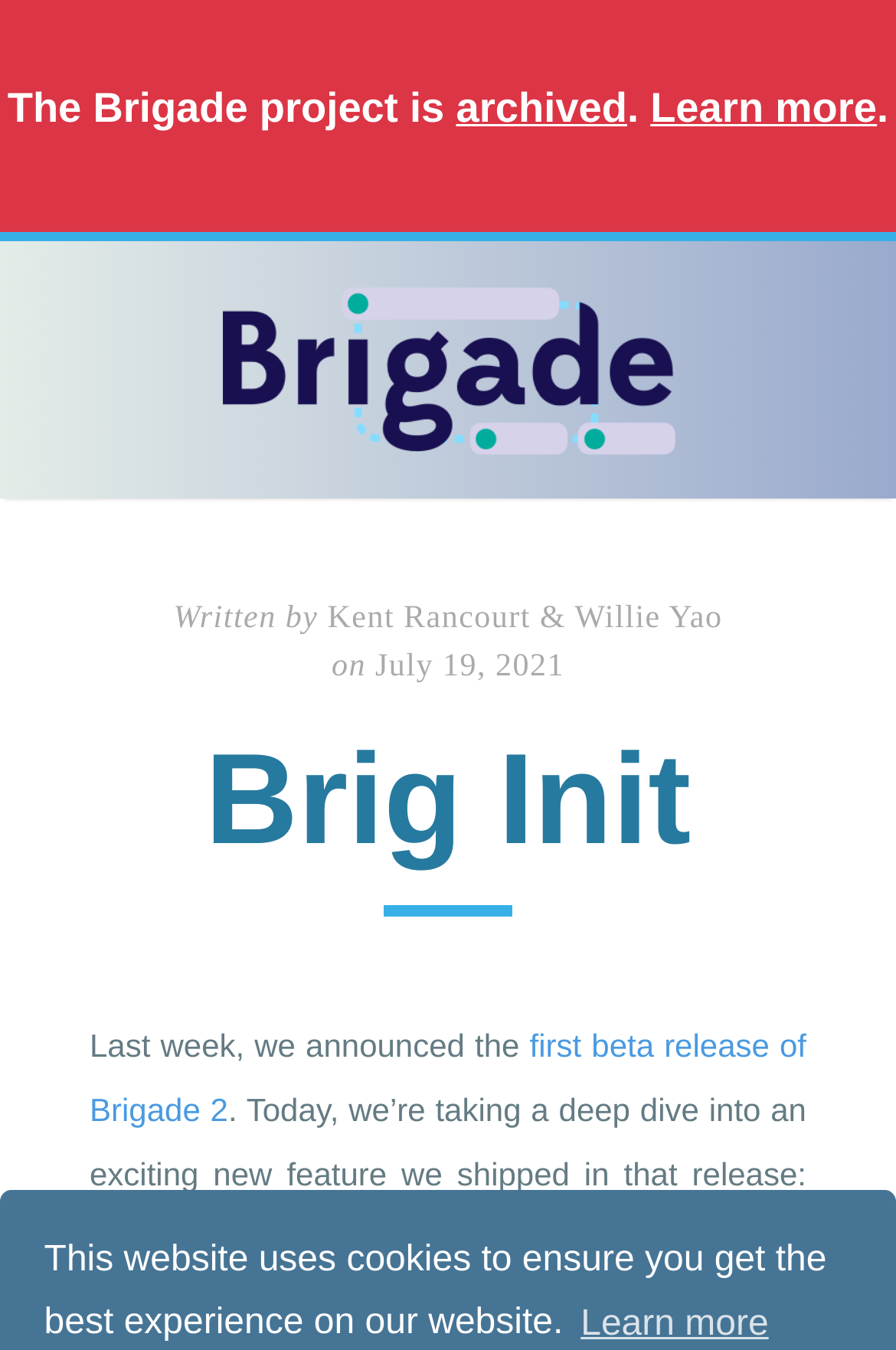Review the image closely and give a comprehensive answer to the question: Who are the authors of the blog post?

I found the answer by examining the static text elements 'Written by' and 'Kent Rancourt & Willie Yao' which are located close to each other, indicating that Kent Rancourt and Willie Yao are the authors of the blog post.